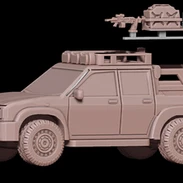Examine the screenshot and answer the question in as much detail as possible: What is the purpose of the storage rack on the roof?

The caption states that the roof is equipped with a storage rack, indicating it is designed for adventure or tactical scenarios. This suggests that the storage rack is intended to carry equipment or supplies necessary for these types of activities.